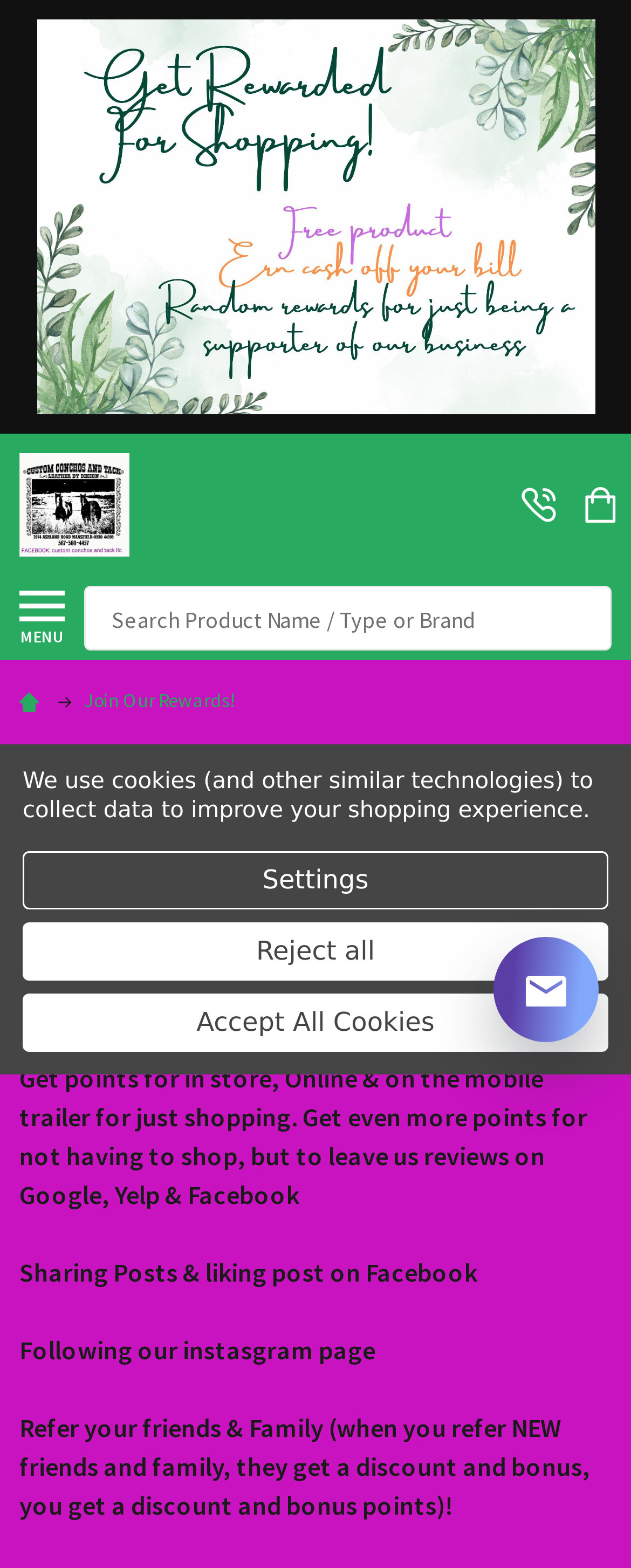Indicate the bounding box coordinates of the element that needs to be clicked to satisfy the following instruction: "Join the rewards program". The coordinates should be four float numbers between 0 and 1, i.e., [left, top, right, bottom].

[0.133, 0.438, 0.372, 0.454]